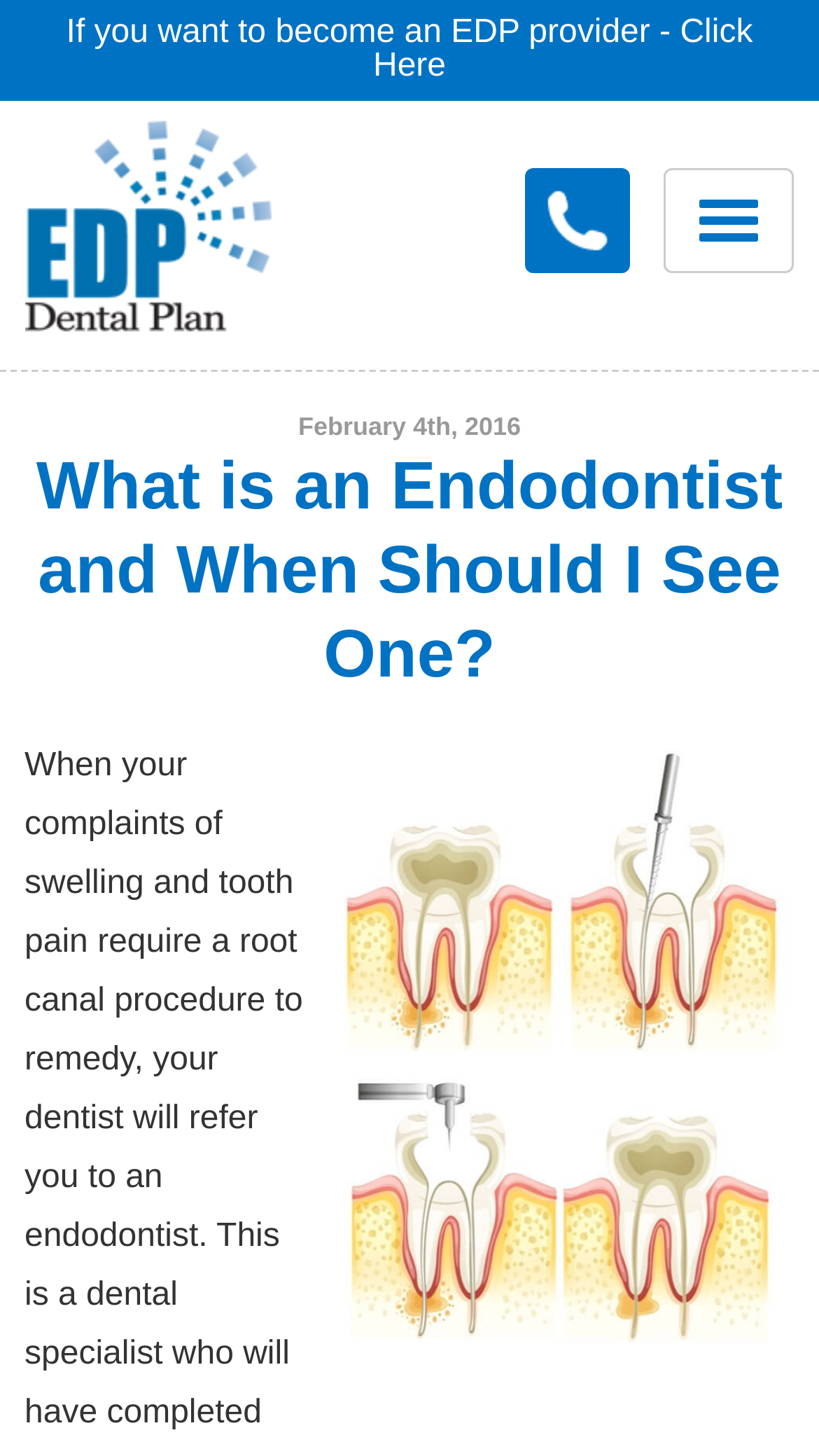Provide a thorough description of this webpage.

This webpage is about endodontists, dental specialists who perform root canals and other root therapies. At the top left, there is a link to become an EDP provider. Below it, there are several links to different sections of the website, including Home, Enroll, Renew, Savings, Pricing, Dentist Search, Blog, About, Resources, Support, Become a Provider, Contact, Terms & Conditions, and Privacy Policy. These links are aligned vertically and take up the left side of the page.

On the right side of the page, there is a header section with a heading that reads "What is an Endodontist and When Should I See One?" dated February 4th, 2016. Below the header, there is a large image related to endodontists, taking up most of the right side of the page. There are also two links at the top right, one to EDP Dental Plan and another to a phone number, 800.777.1085.